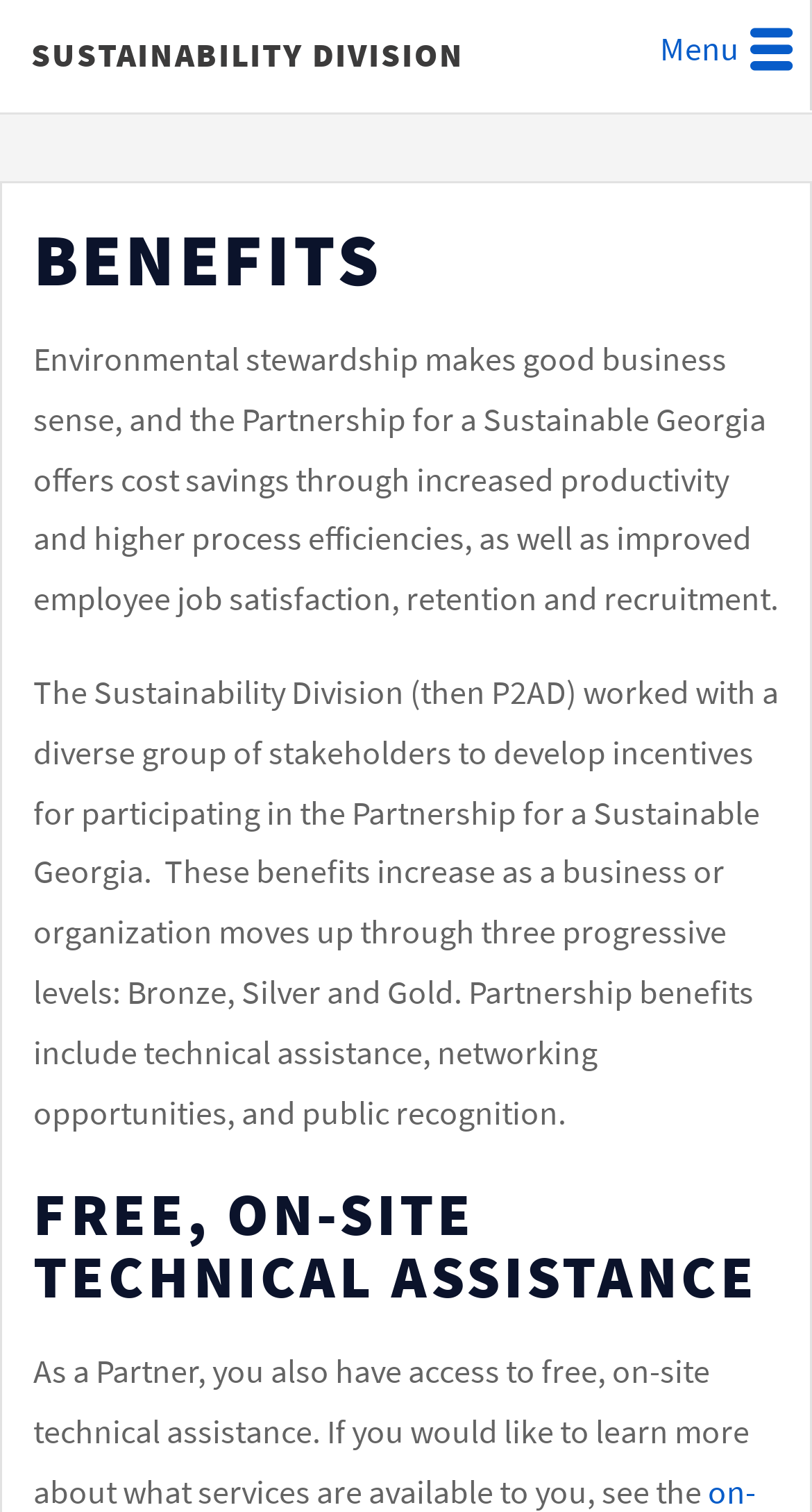Given the description "Sustainability Division", determine the bounding box of the corresponding UI element.

[0.038, 0.0, 0.959, 0.073]